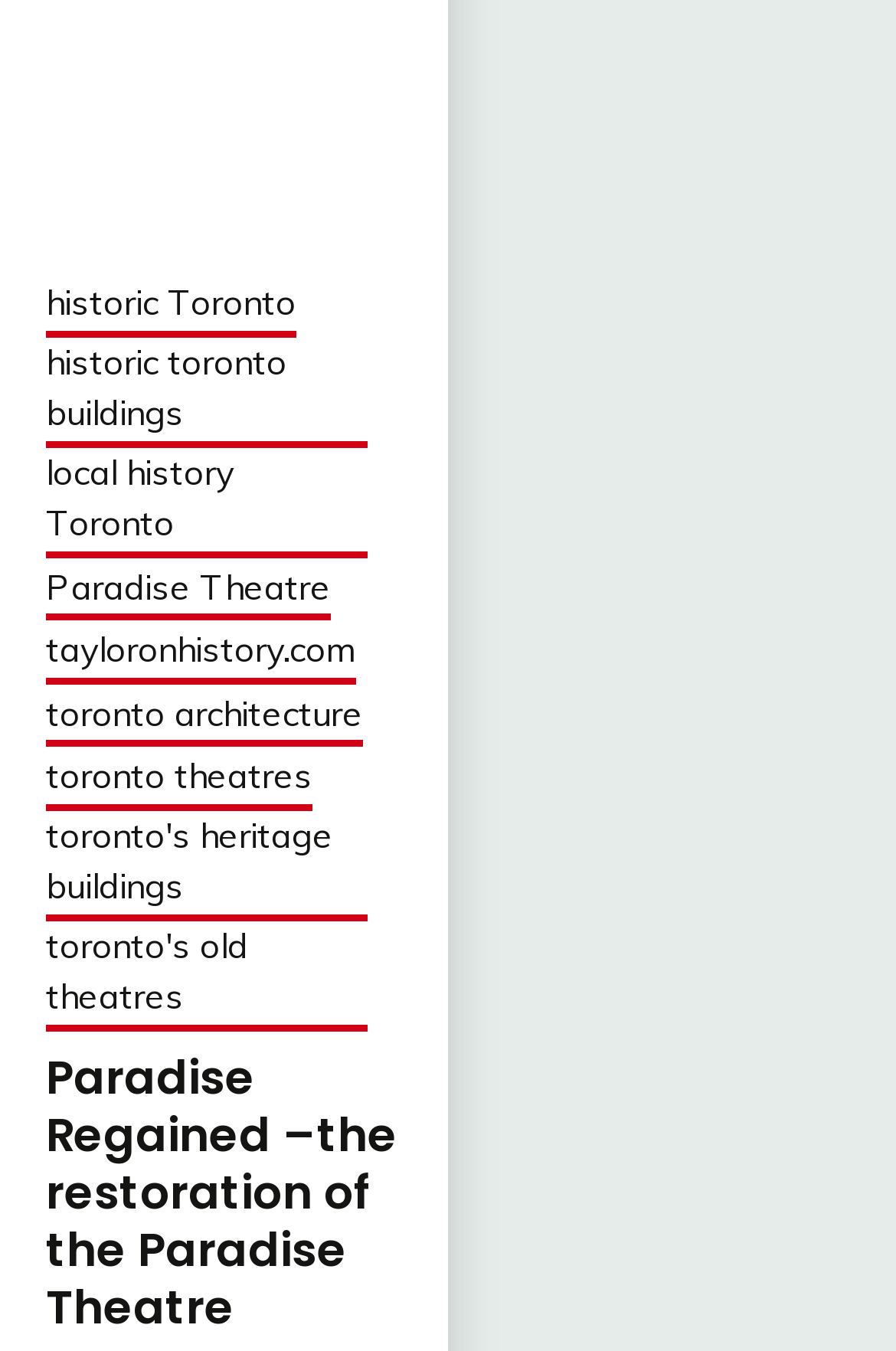Using the format (top-left x, top-left y, bottom-right x, bottom-right y), and given the element description, identify the bounding box coordinates within the screenshot: Follow

None